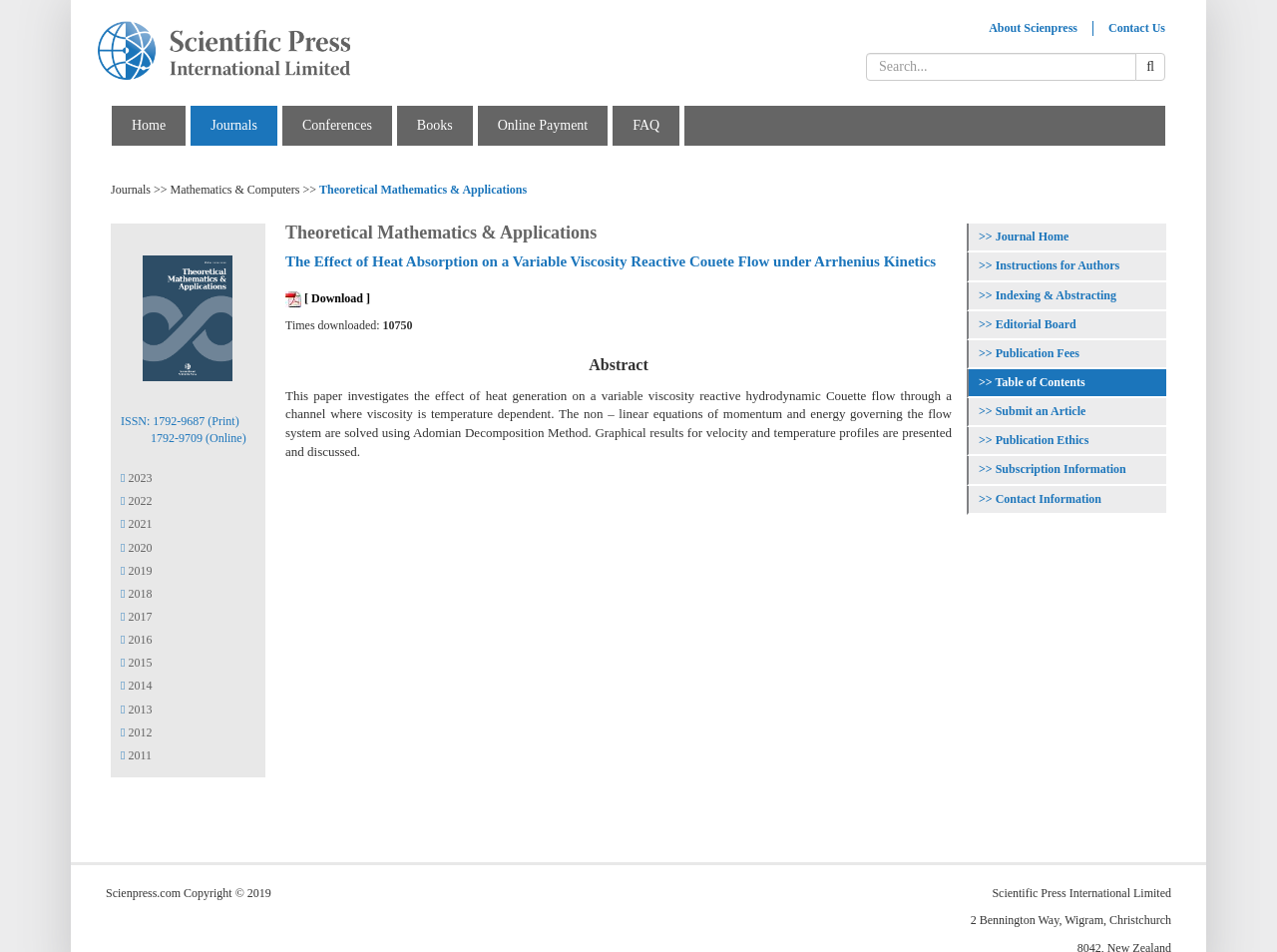Can you determine the bounding box coordinates of the area that needs to be clicked to fulfill the following instruction: "Submit an article"?

[0.766, 0.425, 0.85, 0.439]